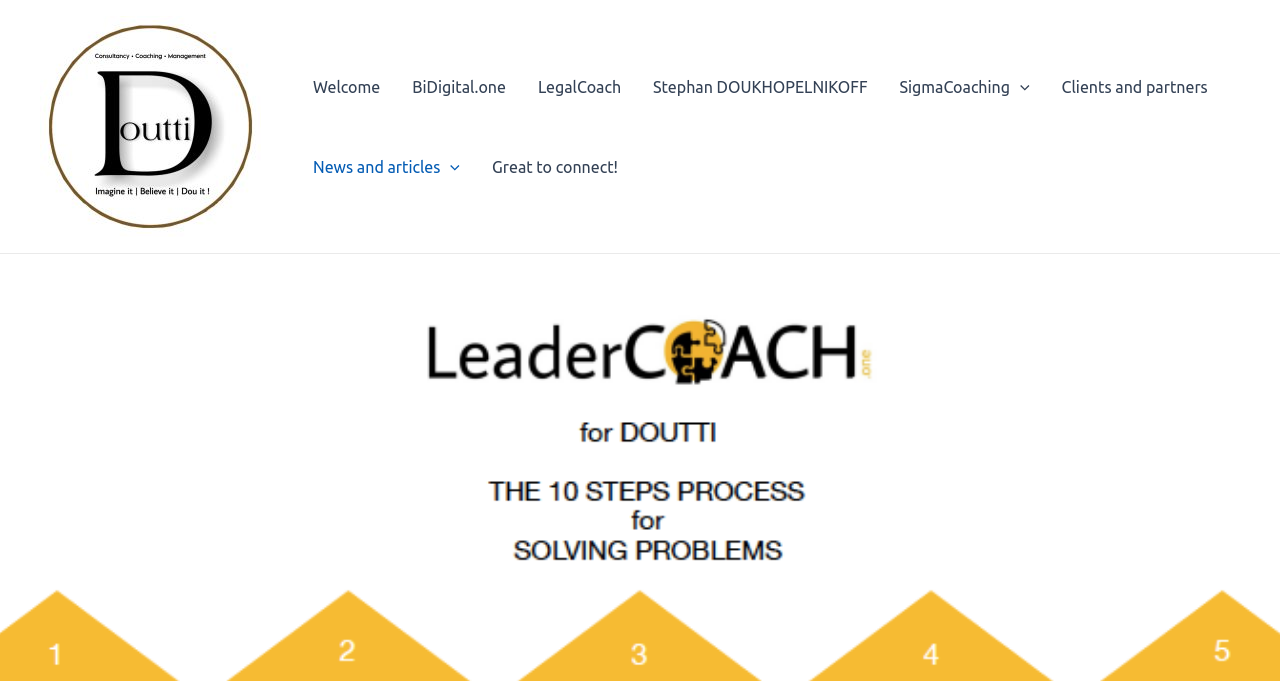Ascertain the bounding box coordinates for the UI element detailed here: "Stephan DOUKHOPELNIKOFF". The coordinates should be provided as [left, top, right, bottom] with each value being a float between 0 and 1.

[0.498, 0.068, 0.69, 0.186]